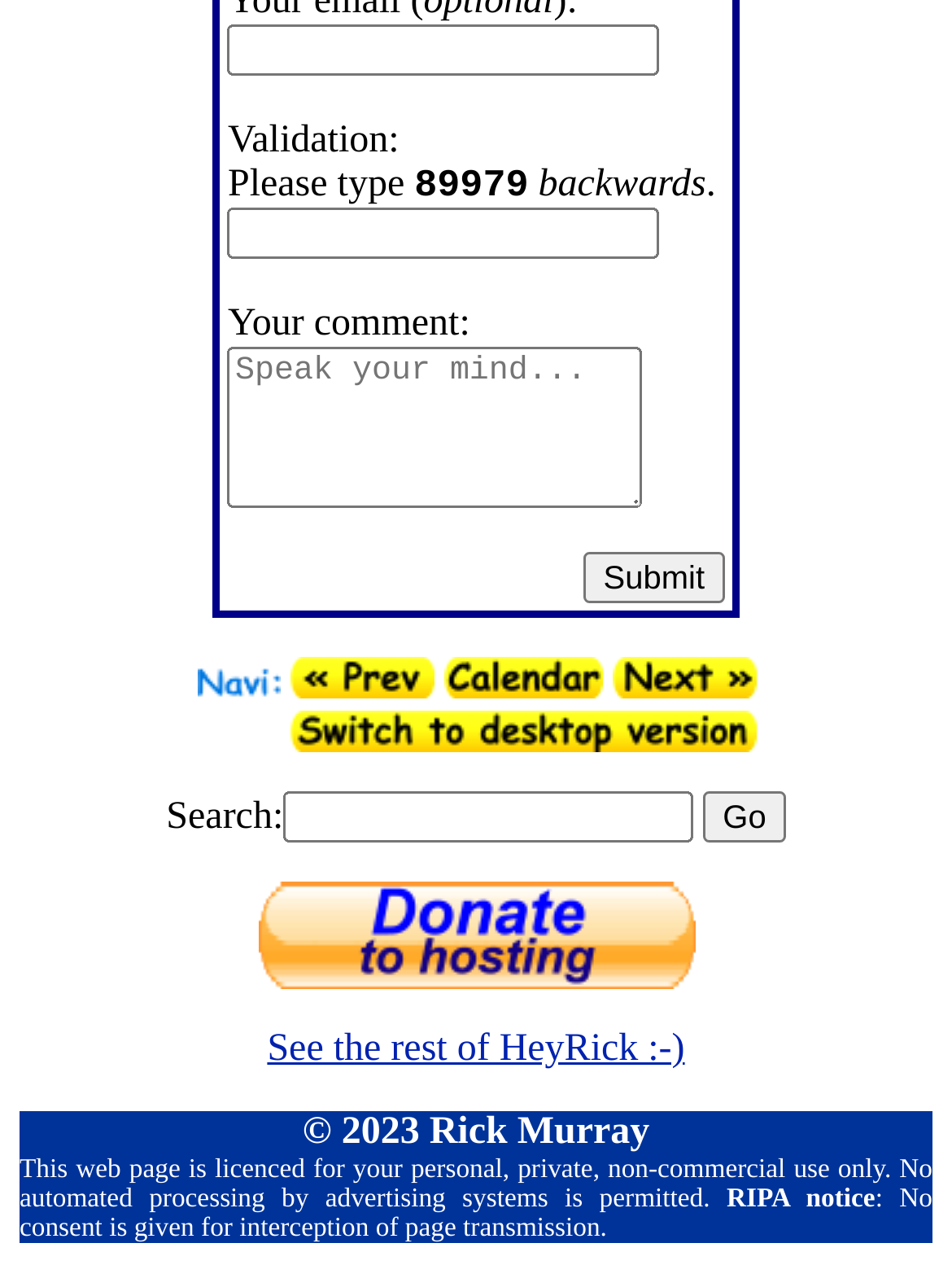What is the 'Search:' textbox for?
Answer with a single word or phrase by referring to the visual content.

Search the website